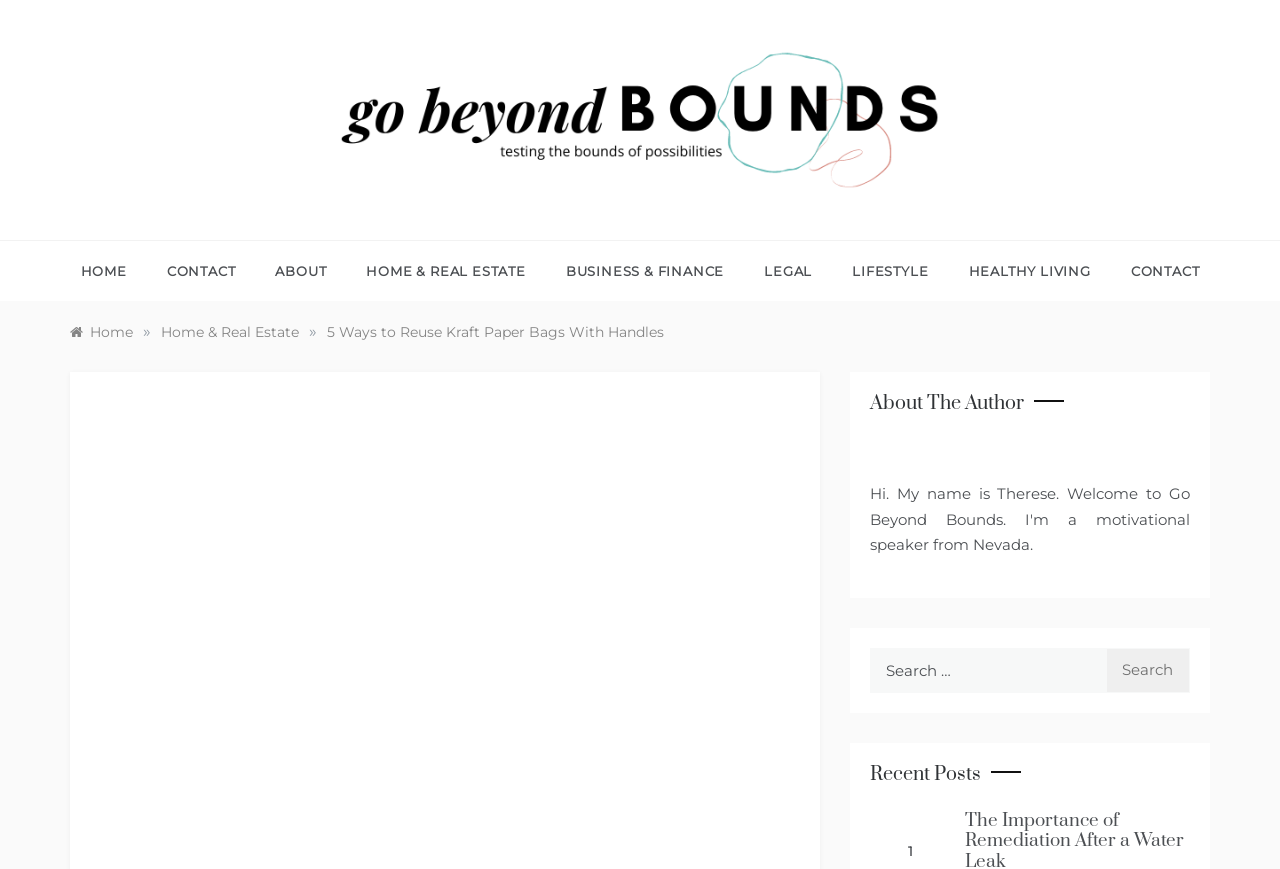Please determine the bounding box coordinates of the element to click in order to execute the following instruction: "contact us". The coordinates should be four float numbers between 0 and 1, specified as [left, top, right, bottom].

[0.115, 0.278, 0.2, 0.347]